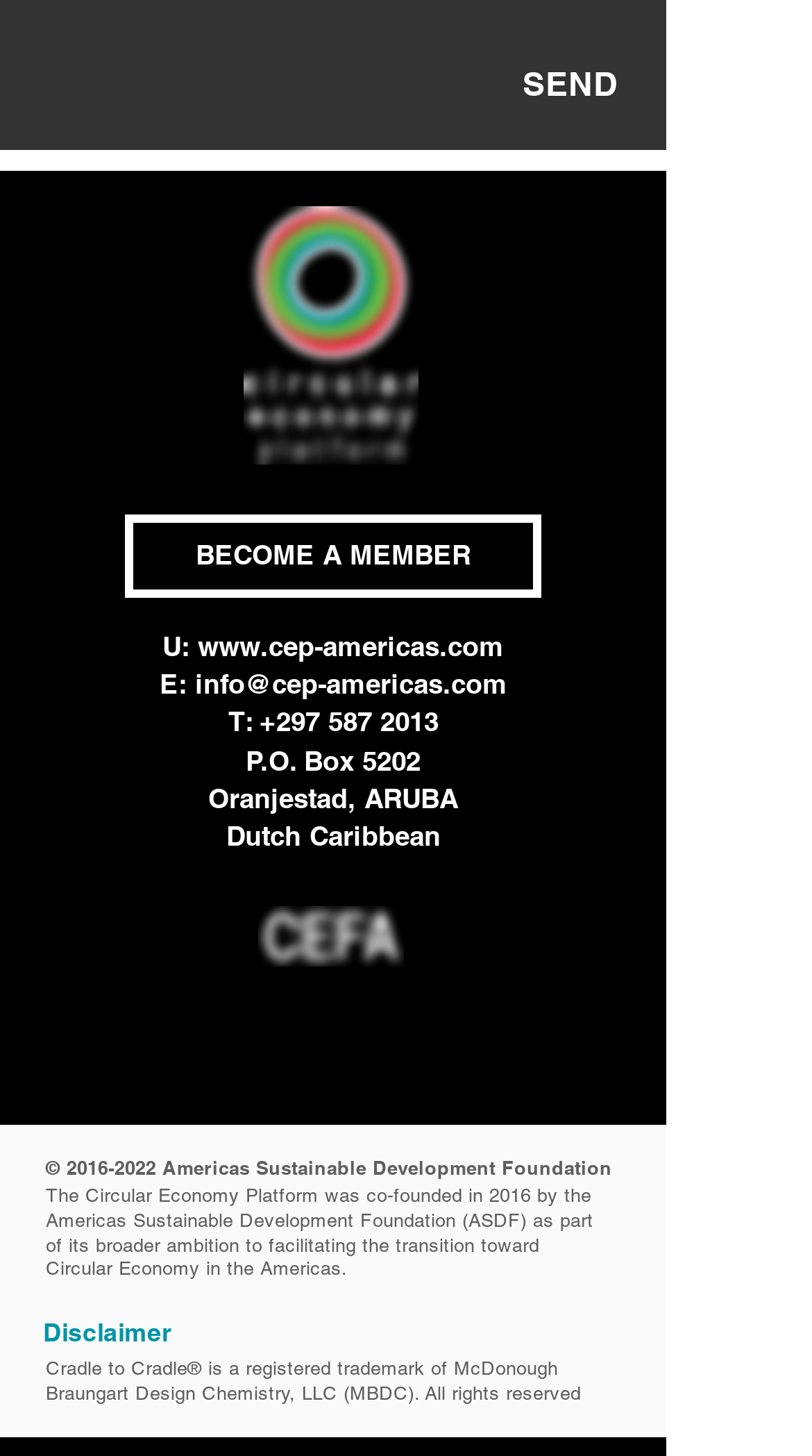What is the email address of the organization?
From the image, respond with a single word or phrase.

info@cep-americas.com